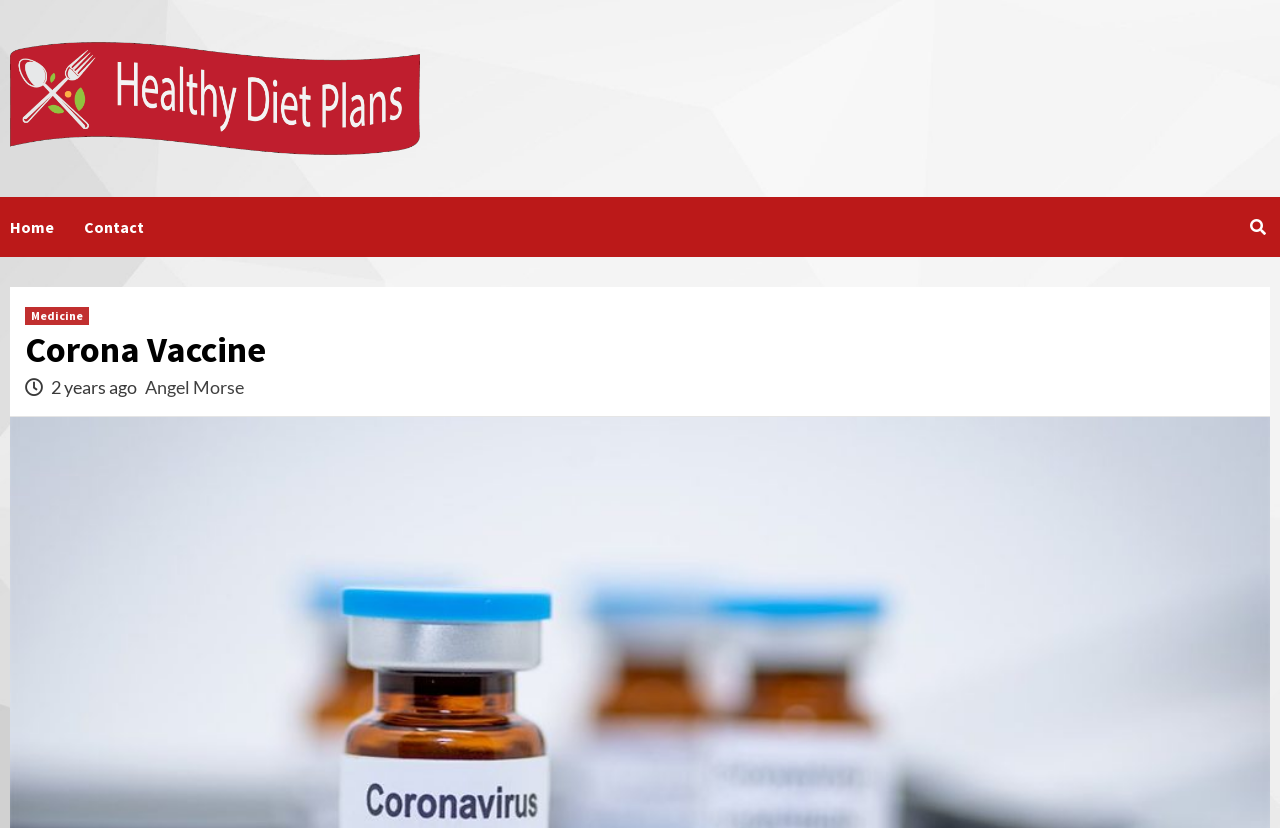Answer the question with a brief word or phrase:
How old is the article on the webpage?

2 years ago